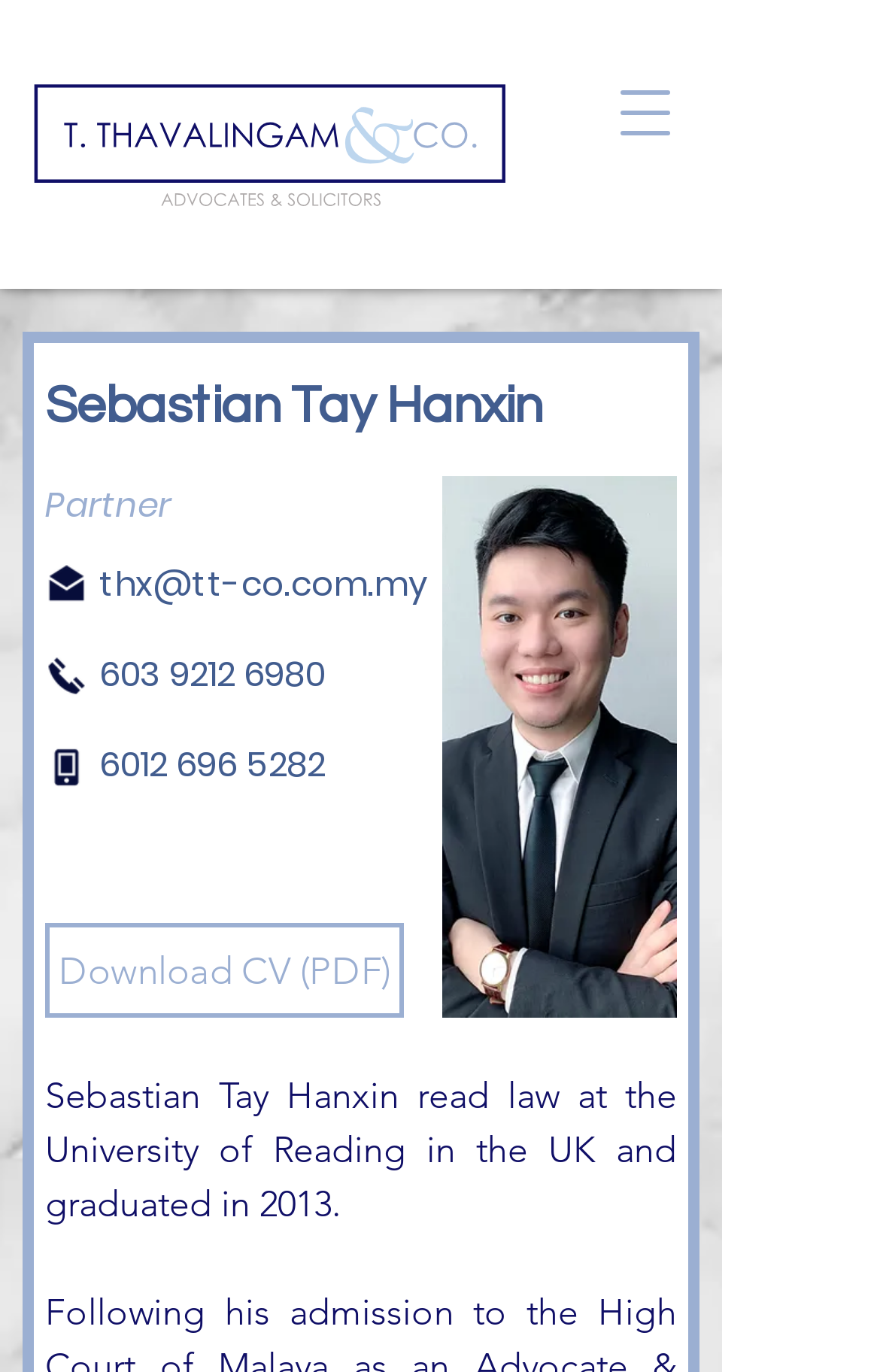Produce an extensive caption that describes everything on the webpage.

This webpage is about Sebastian Tay Hanxin, a partner at T. Thavalingam & Co. At the top, there is a button to open the navigation menu. Below it, there is a link, and to the right of the link, there is a heading with Sebastian's name. Under the heading, there is a label indicating his position as a partner. 

To the right of the partner label, there are three small images, likely icons or logos, arranged vertically. Below these images, there are three links, each displaying a contact method: an email address, a phone number, and another phone number. 

On the right side of the page, there is a larger image of Sebastian Tay Hanxin. Below the image, there is a link to download his CV in PDF format. 

At the bottom of the page, there is a paragraph describing Sebastian's educational background, stating that he read law at the University of Reading in the UK and graduated in 2013.